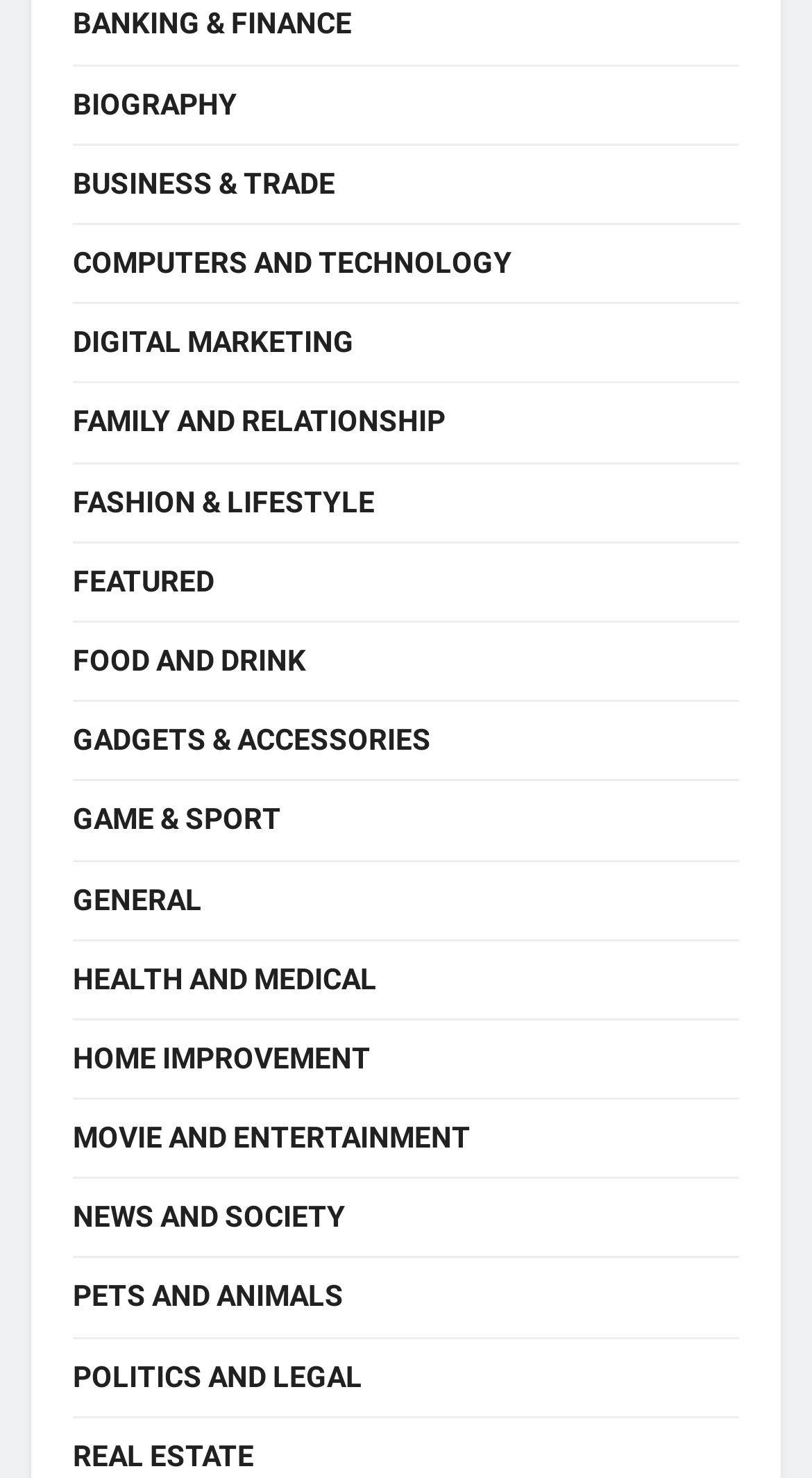Please determine the bounding box coordinates of the element to click on in order to accomplish the following task: "Search for nootropics". Ensure the coordinates are four float numbers ranging from 0 to 1, i.e., [left, top, right, bottom].

None